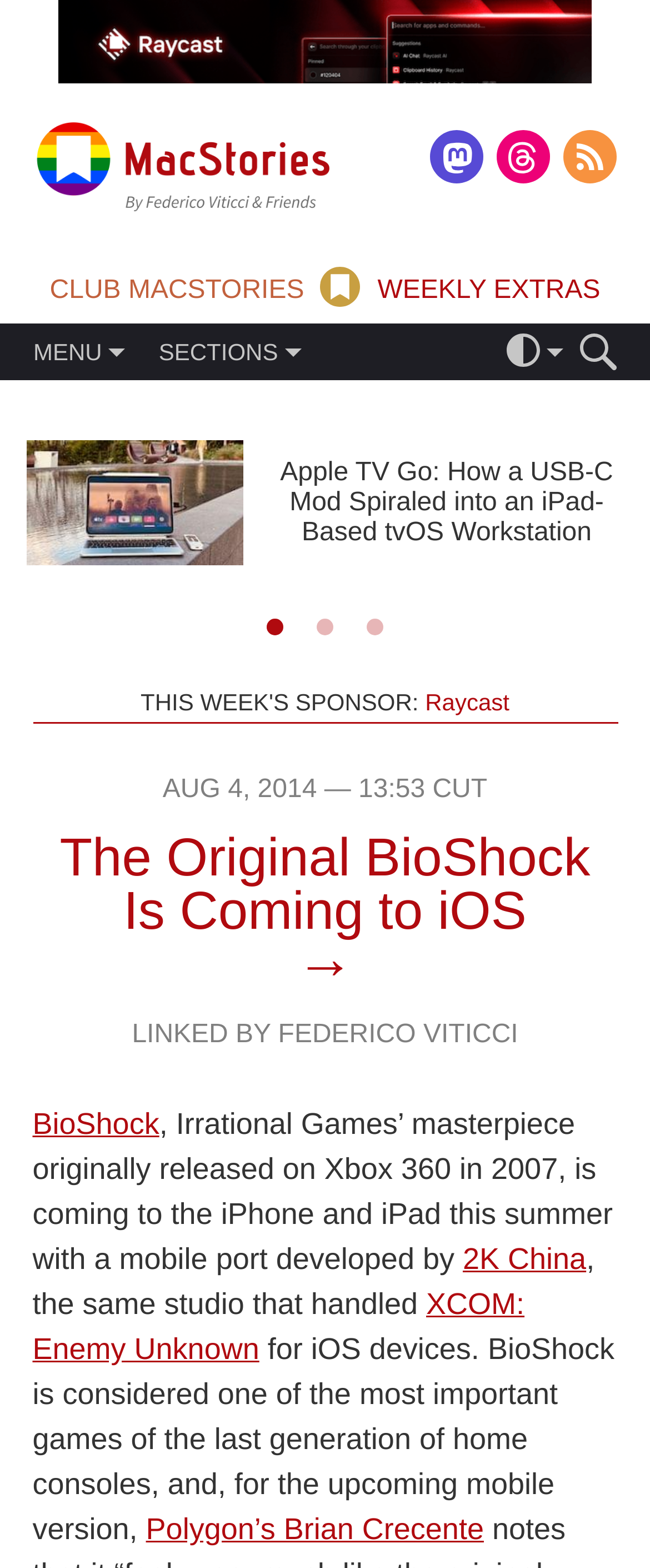What is the topic of the article? Look at the image and give a one-word or short phrase answer.

BioShock